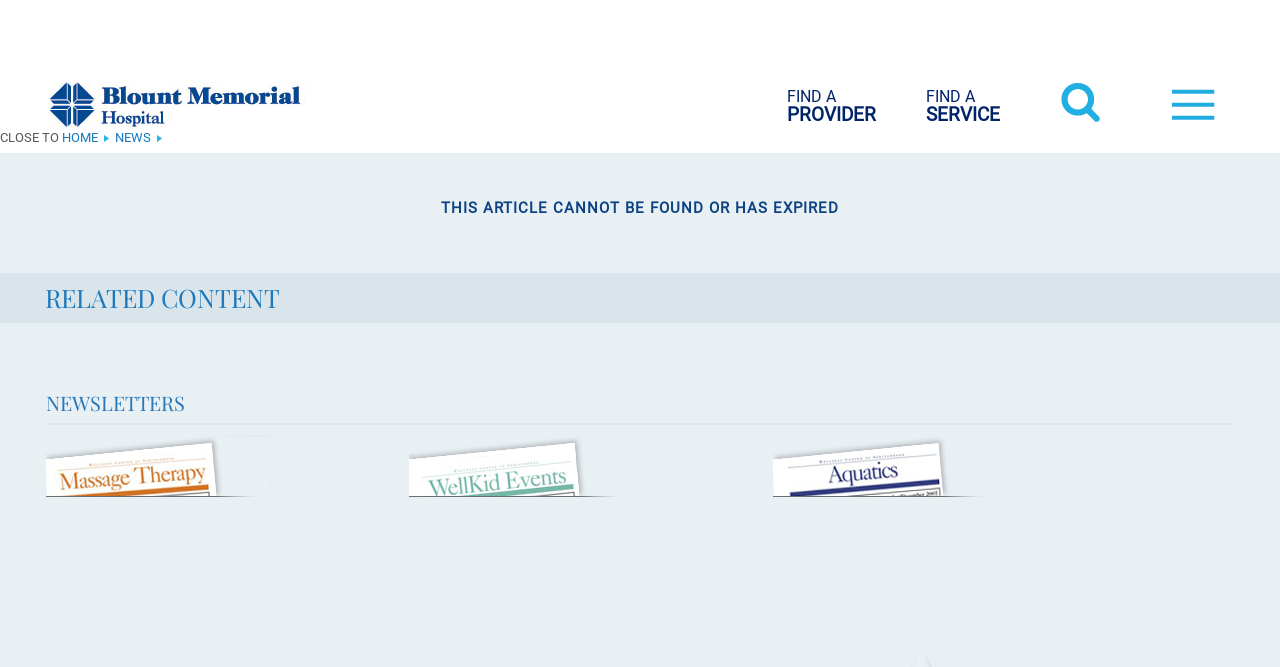Determine the bounding box for the described UI element: "Find aService".

[0.723, 0.127, 0.781, 0.189]